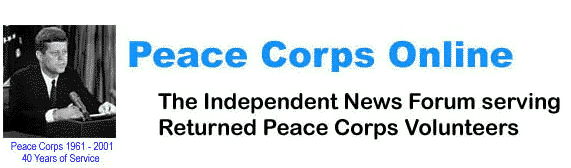What is the purpose of the subtitle?
Provide a one-word or short-phrase answer based on the image.

To convey commitment